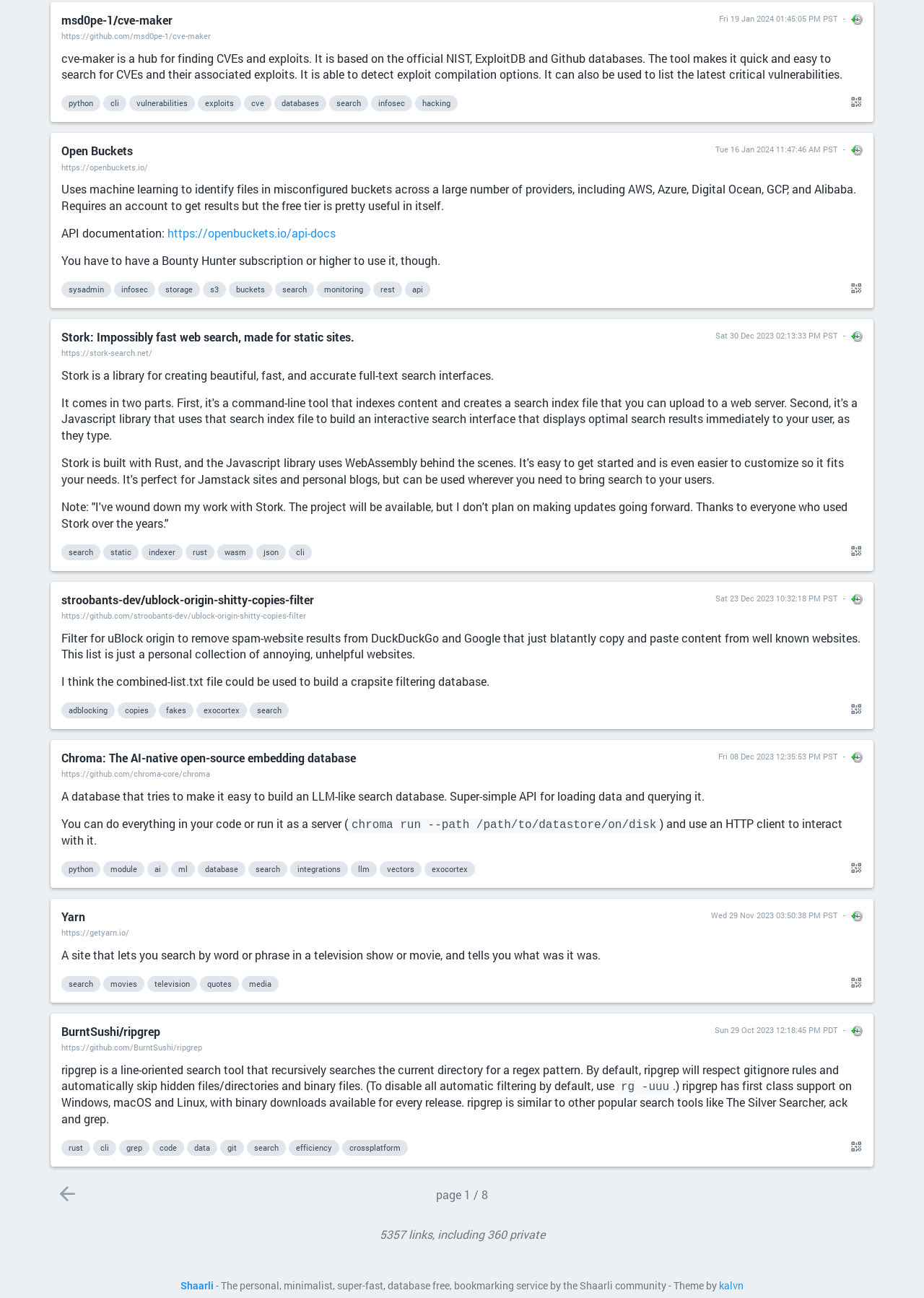Respond to the following question with a brief word or phrase:
What is Open Buckets used for?

Identifying files in misconfigured buckets